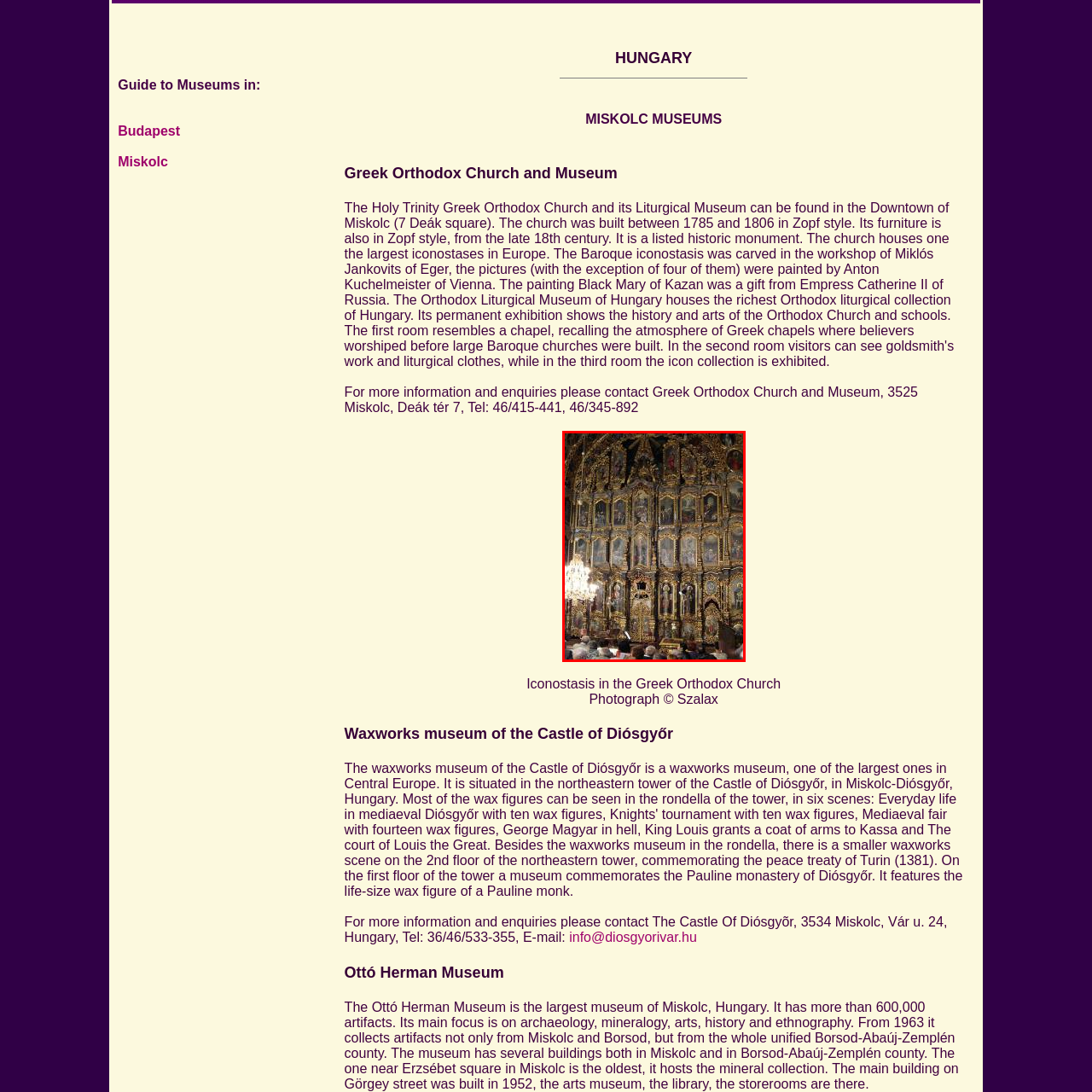Refer to the image within the red outline and provide a one-word or phrase answer to the question:
What is the purpose of the iconostasis?

To separate nave from altar